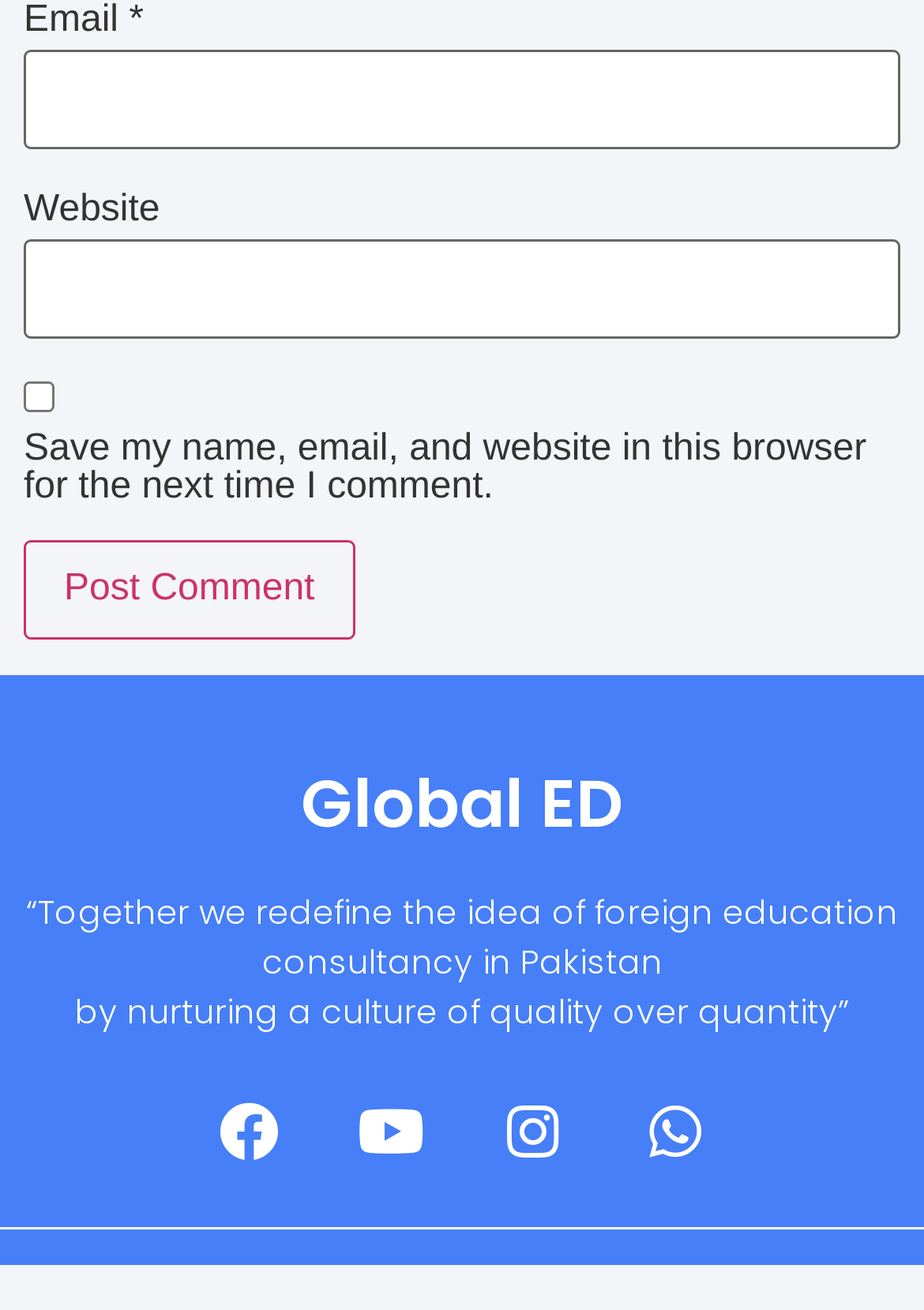Please identify the bounding box coordinates of the area that needs to be clicked to fulfill the following instruction: "Input website URL."

[0.026, 0.183, 0.974, 0.259]